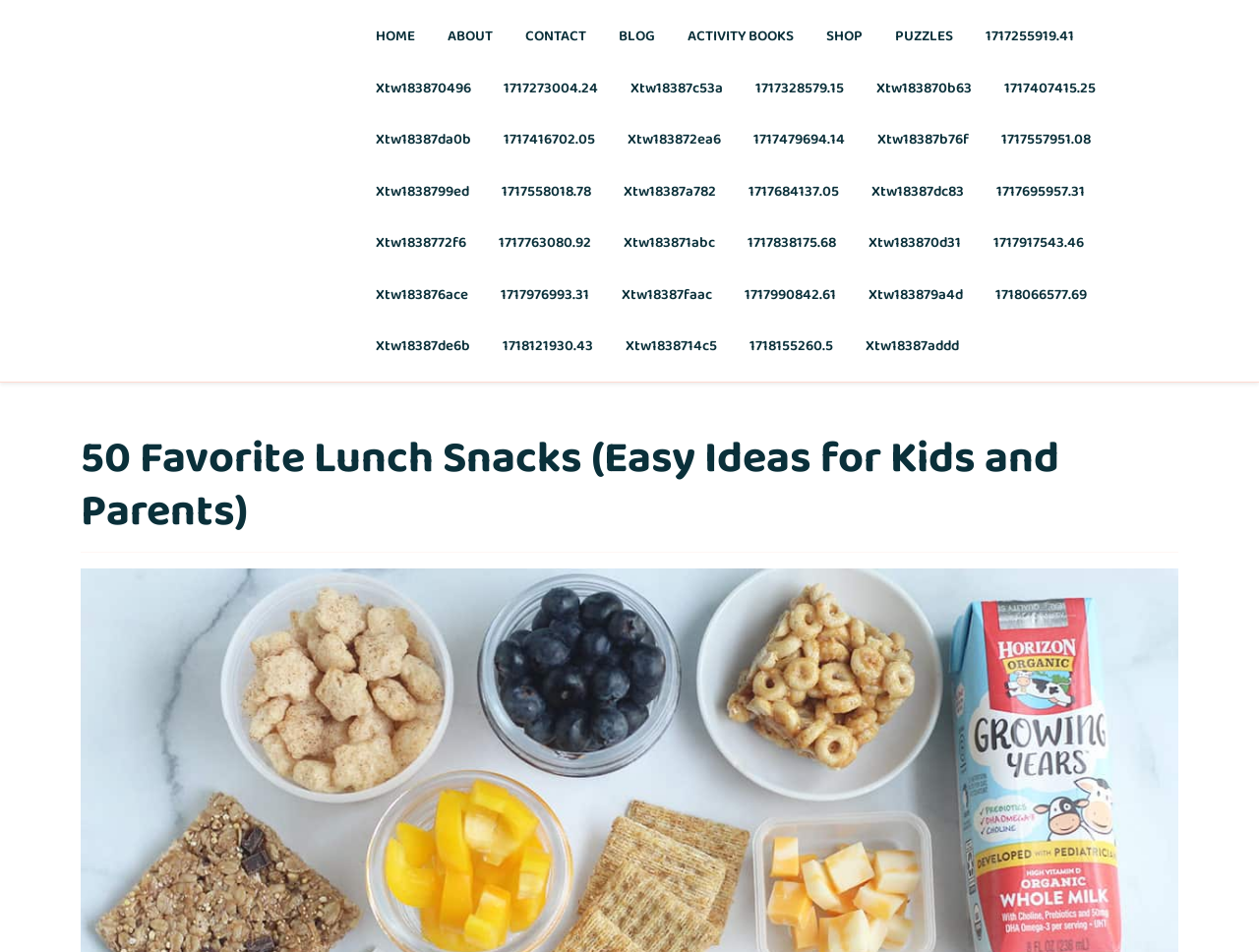How many menu items are in the top menu?
Please provide a detailed answer to the question.

By examining the navigation element 'Top Menu' and its child elements, I count 8 links: 'HOME', 'ABOUT', 'CONTACT', 'BLOG', 'ACTIVITY BOOKS', 'SHOP', 'PUZZLES', and an unknown link with a long ID. Therefore, there are 8 menu items in the top menu.